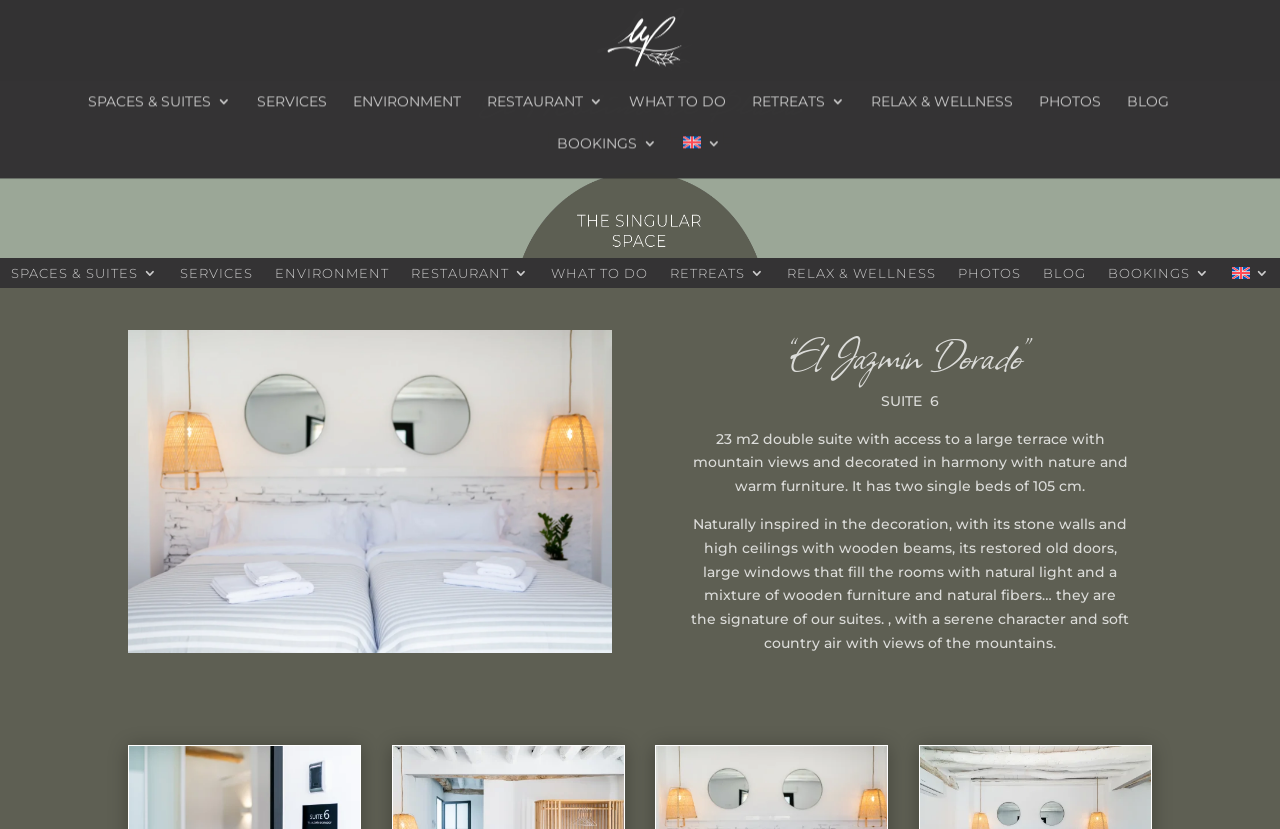Find the bounding box coordinates of the UI element according to this description: "Photos".

[0.748, 0.321, 0.797, 0.348]